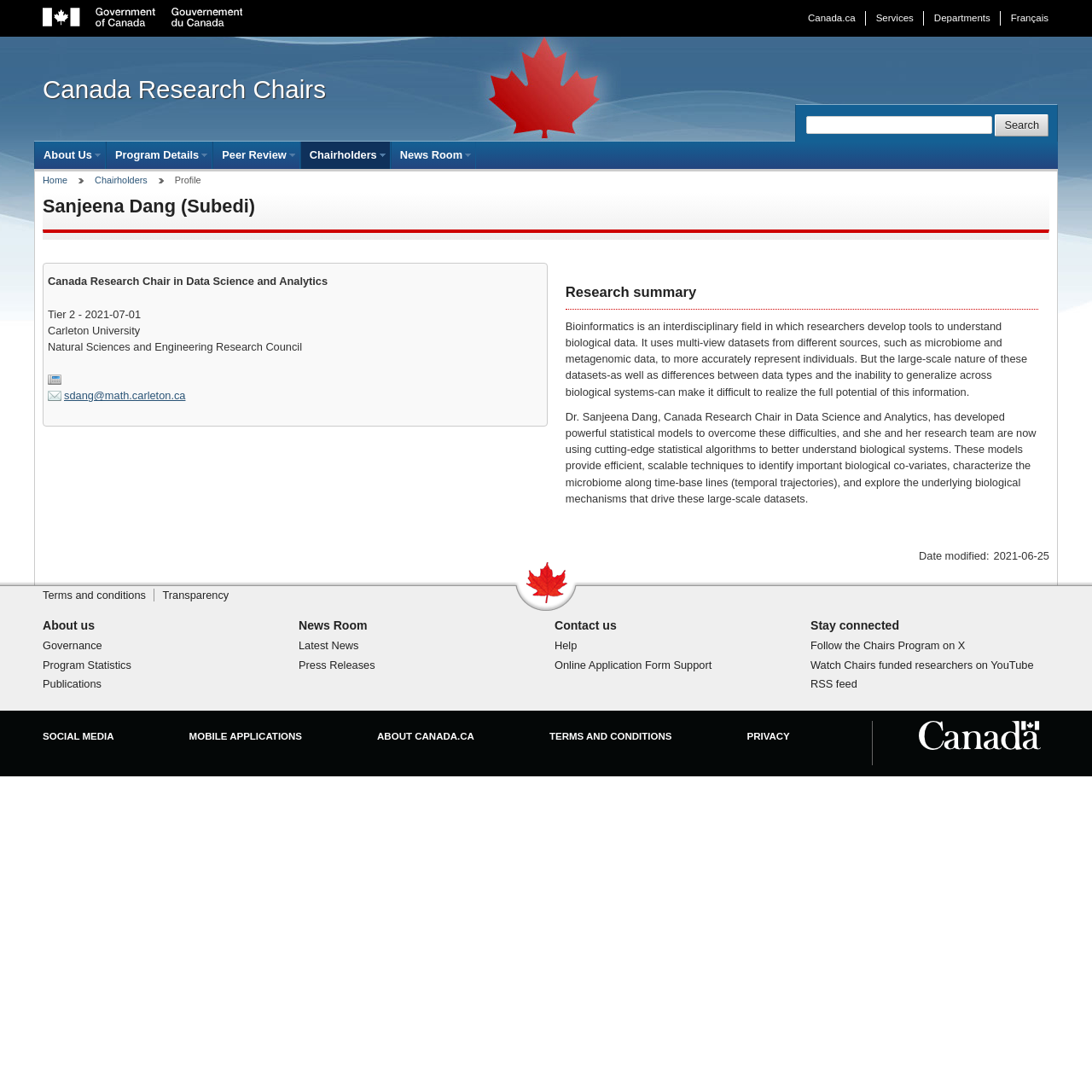Kindly respond to the following question with a single word or a brief phrase: 
What is the name of the Canada Research Chair?

Sanjeena Dang (Subedi)